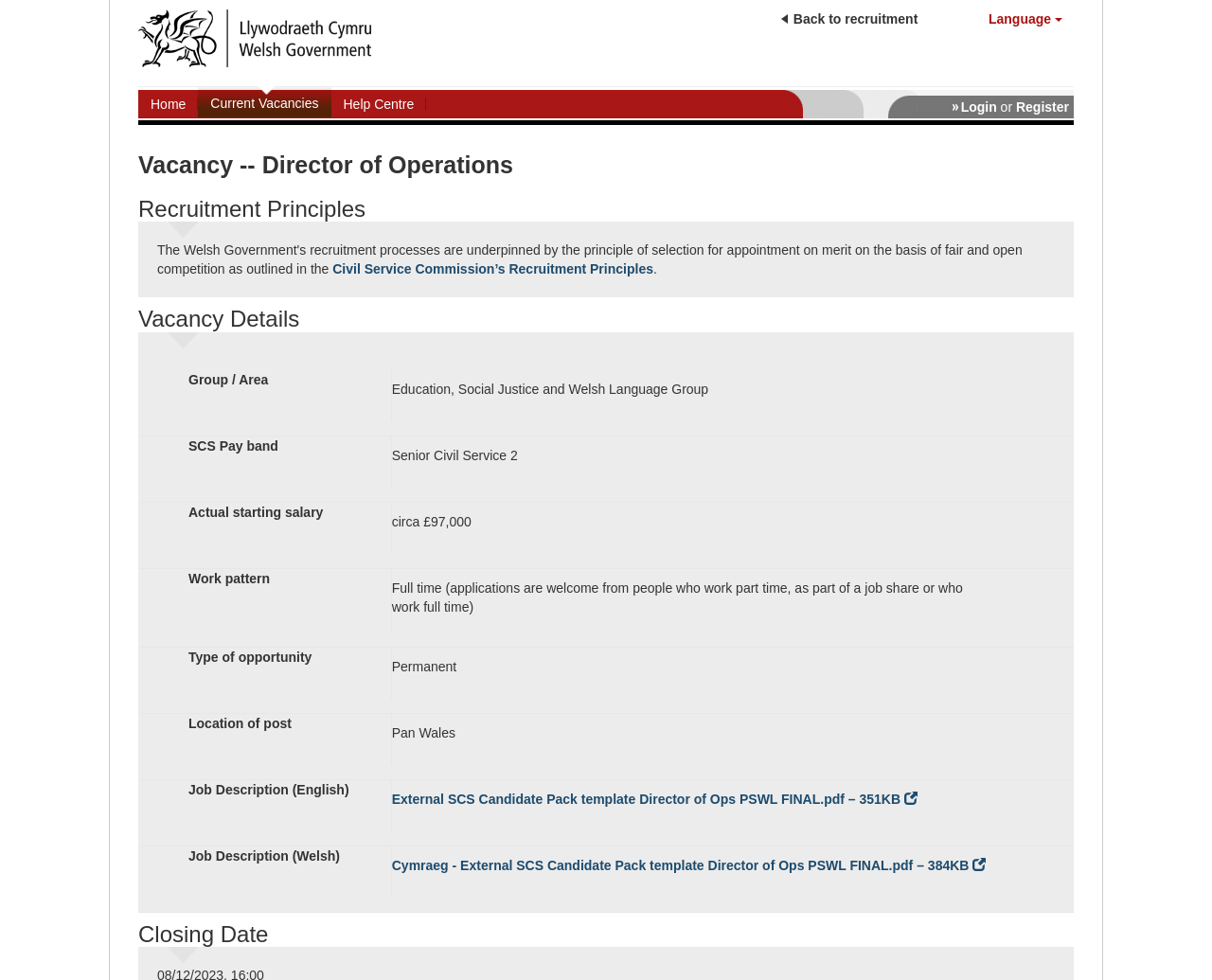By analyzing the image, answer the following question with a detailed response: What is the salary range for this job?

I found the salary range by looking at the 'Vacancy Details' section, where it lists 'Actual starting salary' as 'circa £97,000'. This information is provided to give an idea of the salary range for this job.